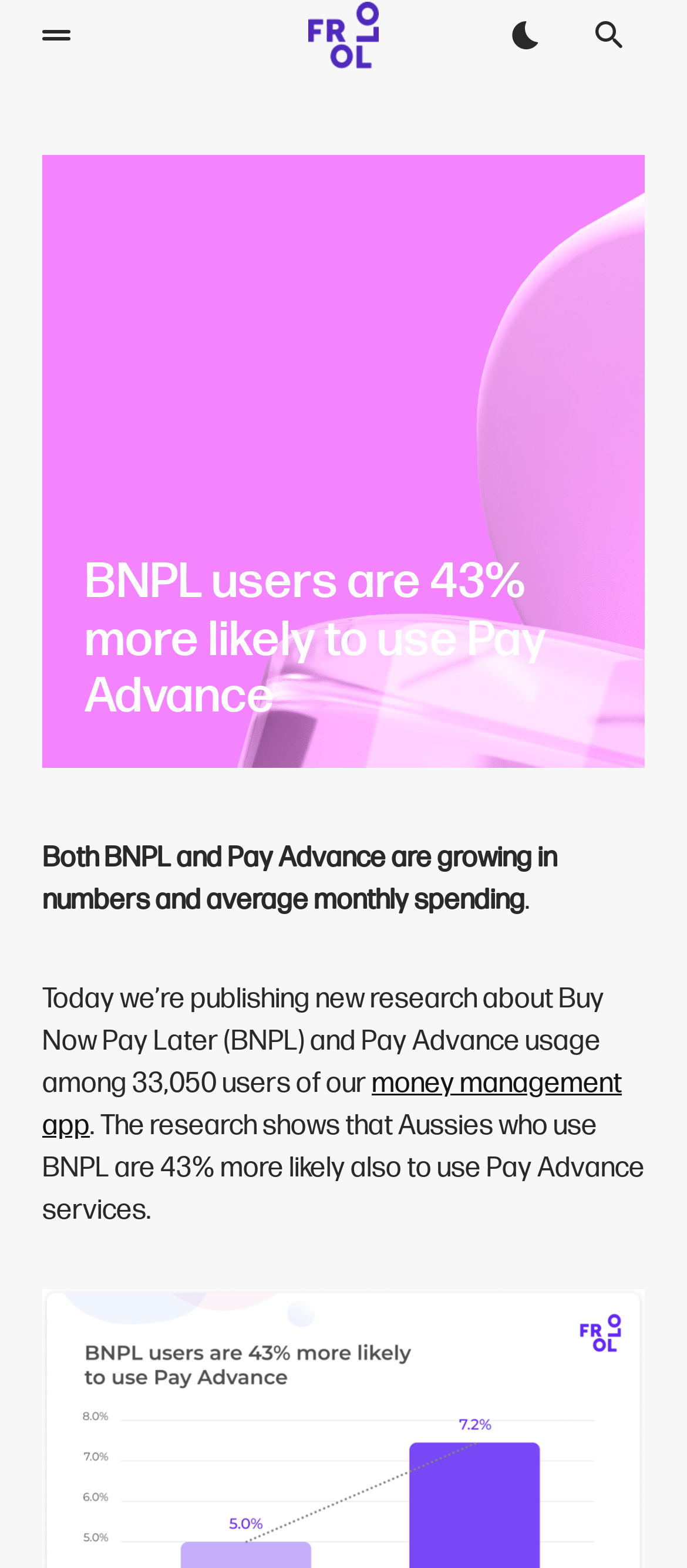Bounding box coordinates should be in the format (top-left x, top-left y, bottom-right x, bottom-right y) and all values should be floating point numbers between 0 and 1. Determine the bounding box coordinate for the UI element described as: alt="State of Open Banking 2024"

[0.449, 0.001, 0.551, 0.044]